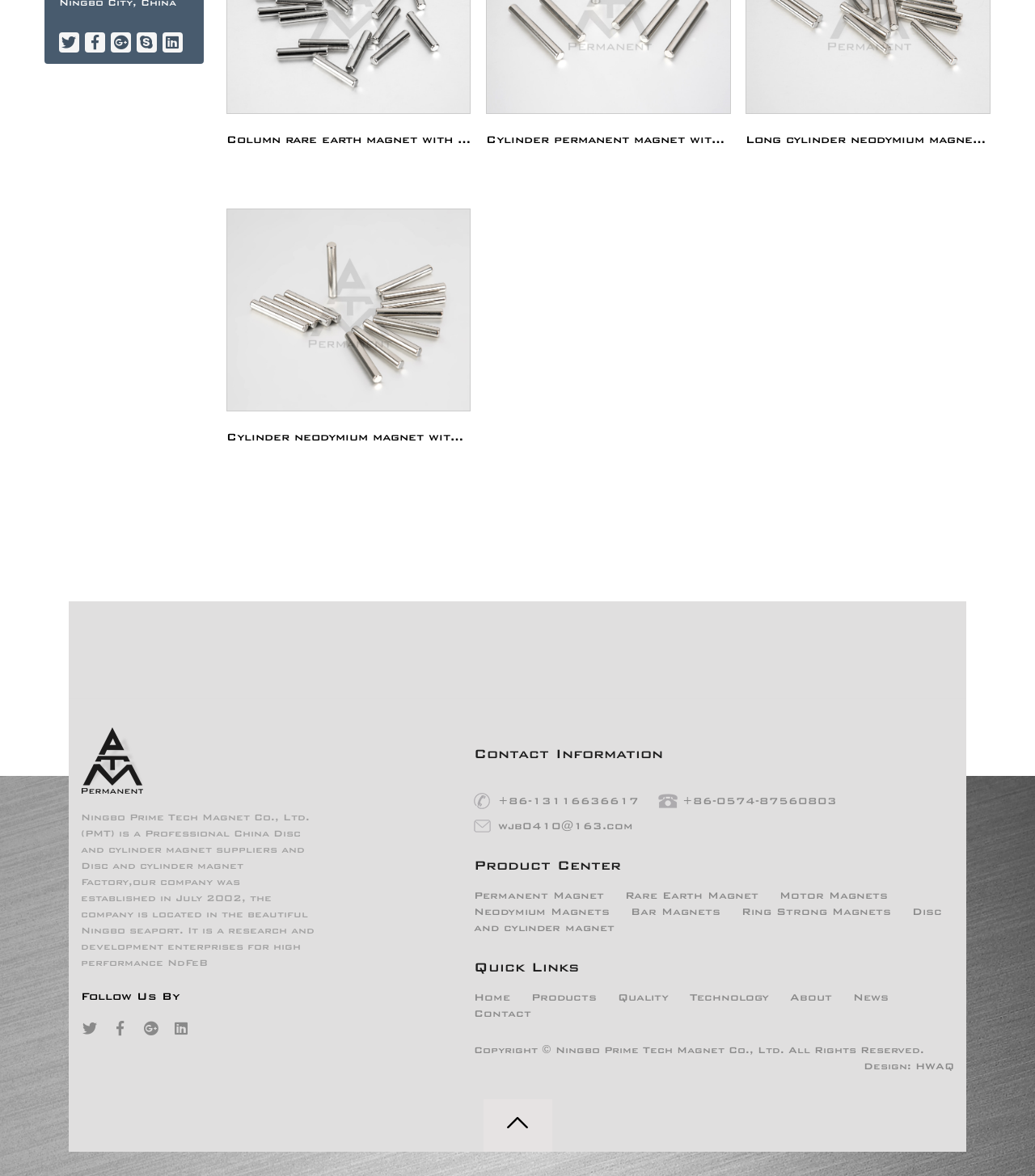What is the product category?
Please provide a comprehensive answer to the question based on the webpage screenshot.

I inferred the product category by looking at the various headings and links on the page, such as 'Column rare earth magnet with neodymium material nickel coating', 'Cylinder permanent magnet with NdFeB magnetic material', and 'Neodymium Magnets'.